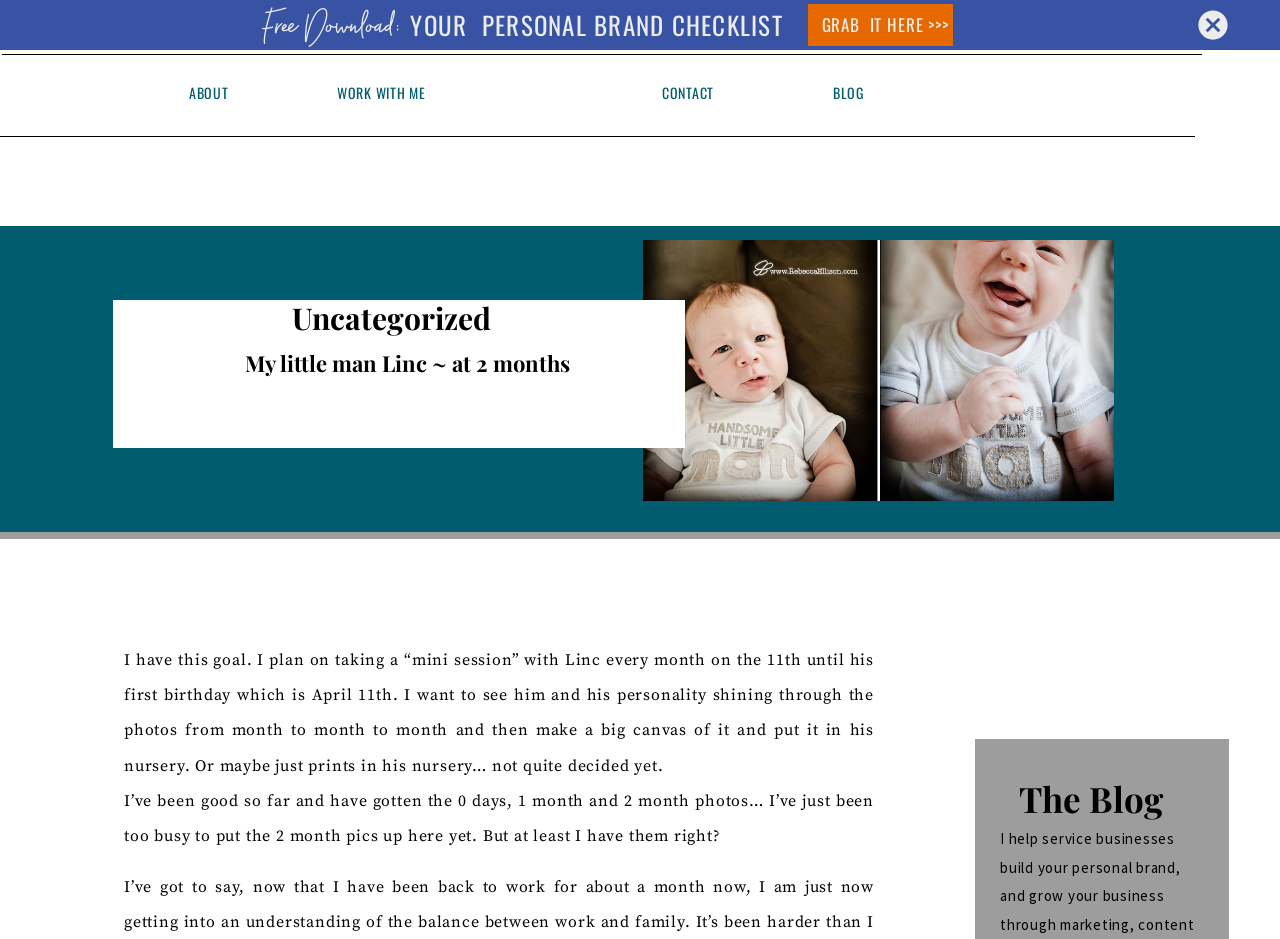How many months of photos does the author have so far?
Can you provide an in-depth and detailed response to the question?

I deduced this answer by reading the static text elements, which mention the author having photos from 0 days, 1 month, and 2 months. This implies that the author has three months of photos so far.